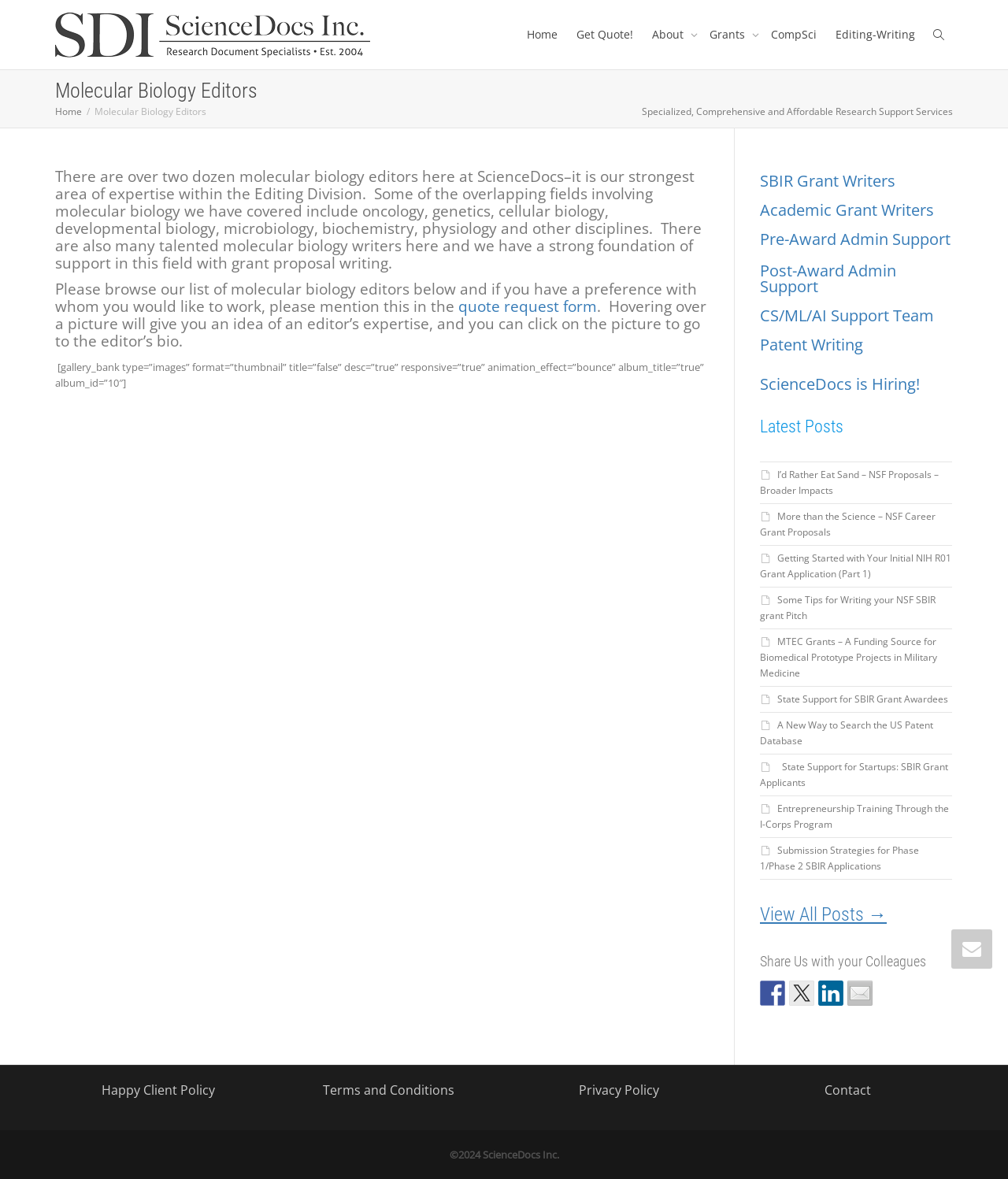Could you determine the bounding box coordinates of the clickable element to complete the instruction: "Share on Facebook"? Provide the coordinates as four float numbers between 0 and 1, i.e., [left, top, right, bottom].

[0.754, 0.832, 0.779, 0.853]